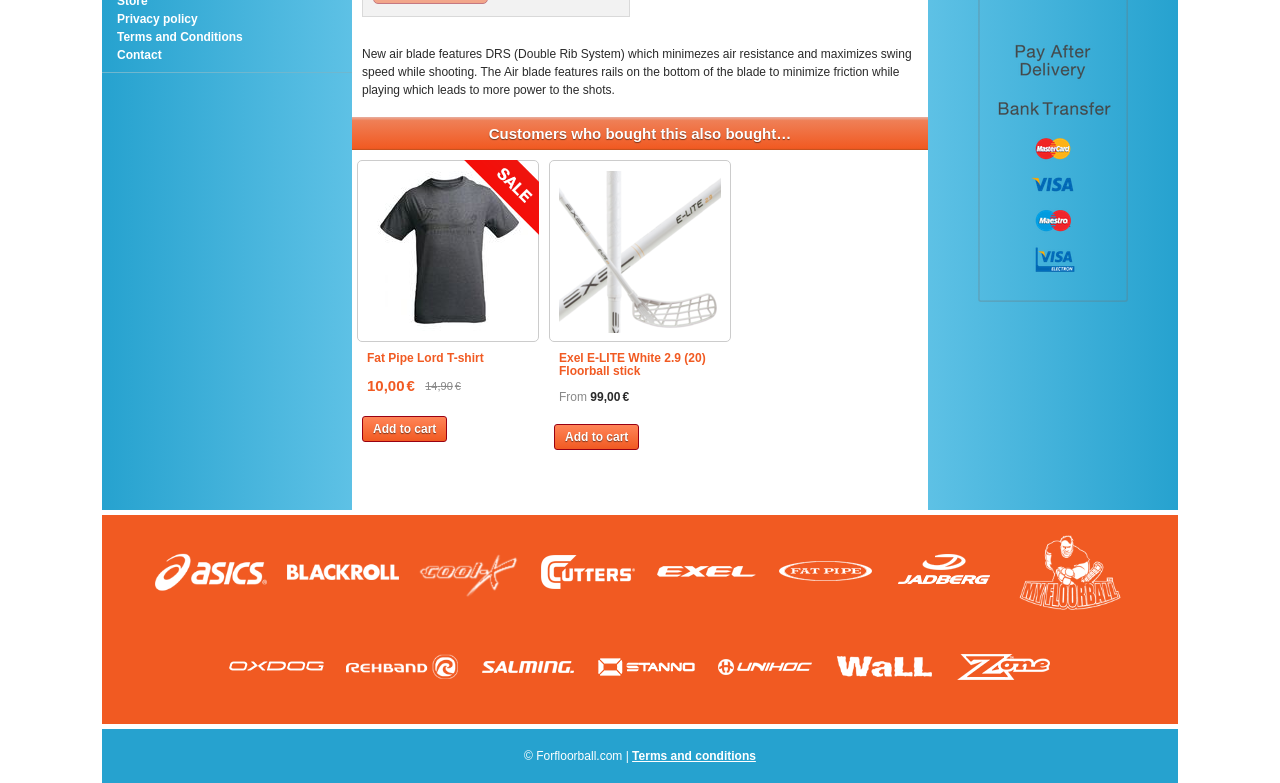Predict the bounding box coordinates for the UI element described as: "Terms and Conditions". The coordinates should be four float numbers between 0 and 1, presented as [left, top, right, bottom].

[0.091, 0.038, 0.19, 0.056]